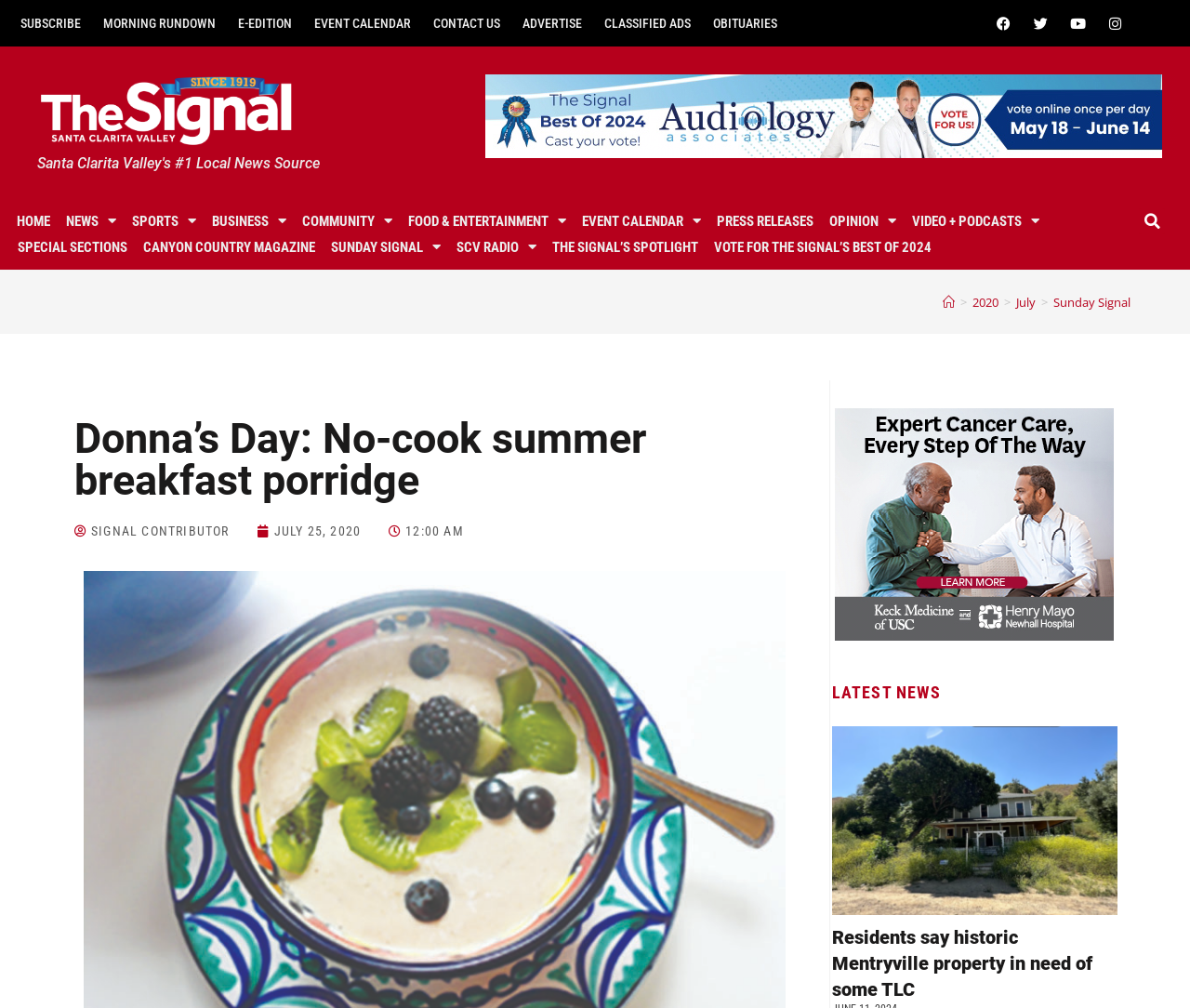Please provide a comprehensive answer to the question below using the information from the image: Is there a search bar?

I found the search bar by looking at the input field with a search button located at the top right corner of the webpage.